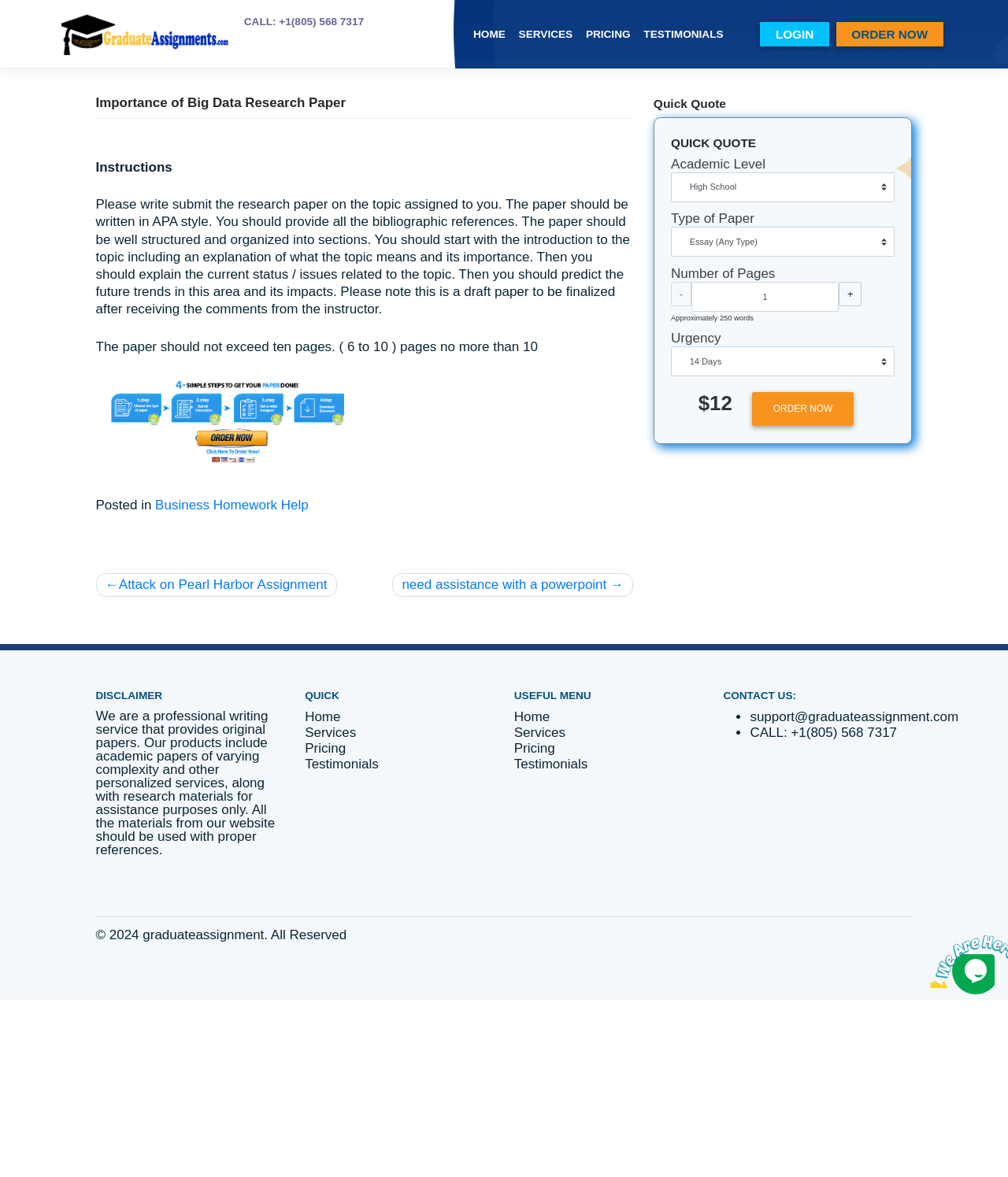Please specify the bounding box coordinates for the clickable region that will help you carry out the instruction: "Click the LOGIN link".

[0.893, 0.023, 0.962, 0.045]